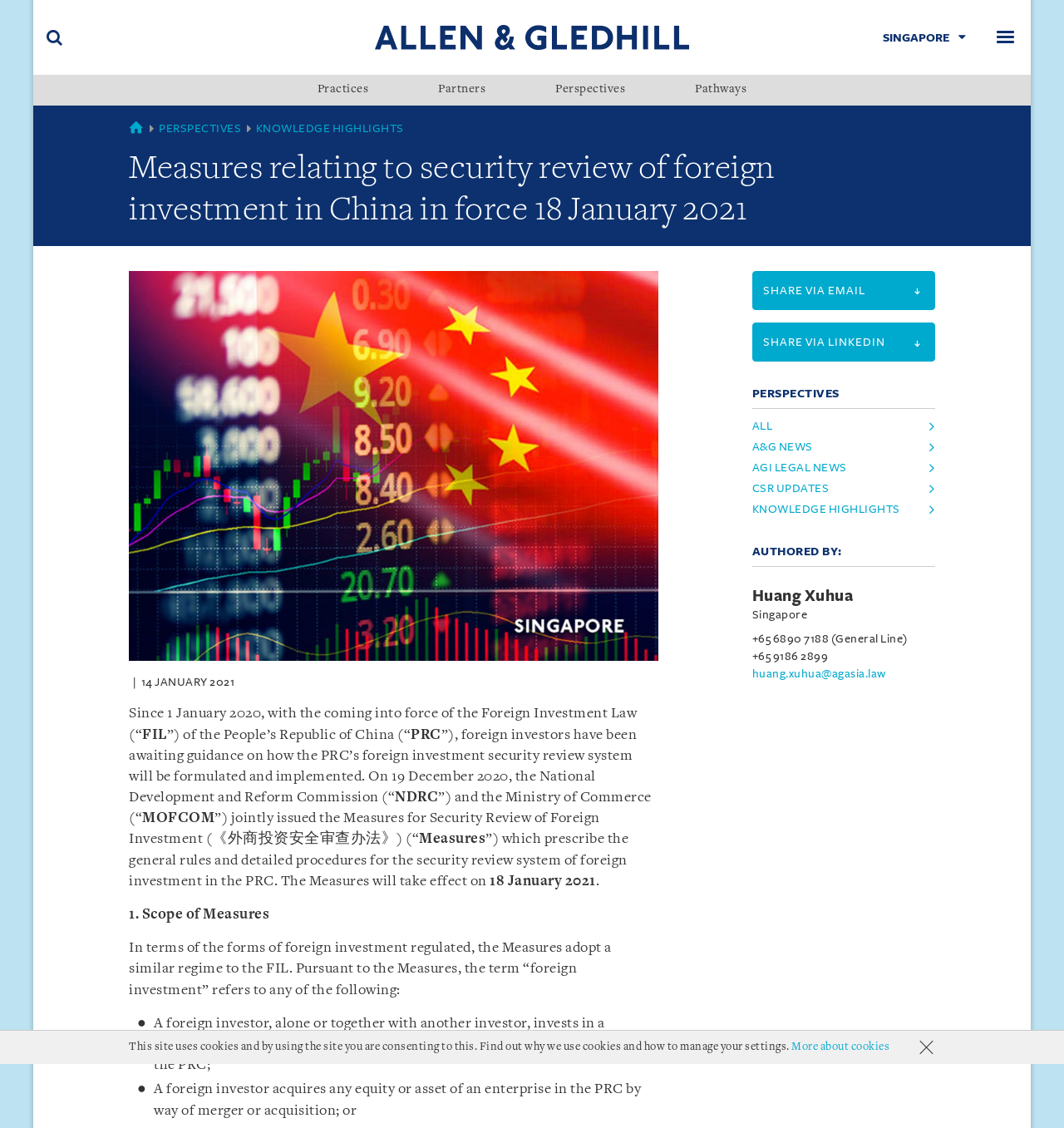What is the date when the Measures for Security Review of Foreign Investment will take effect?
Answer the question with just one word or phrase using the image.

18 January 2021